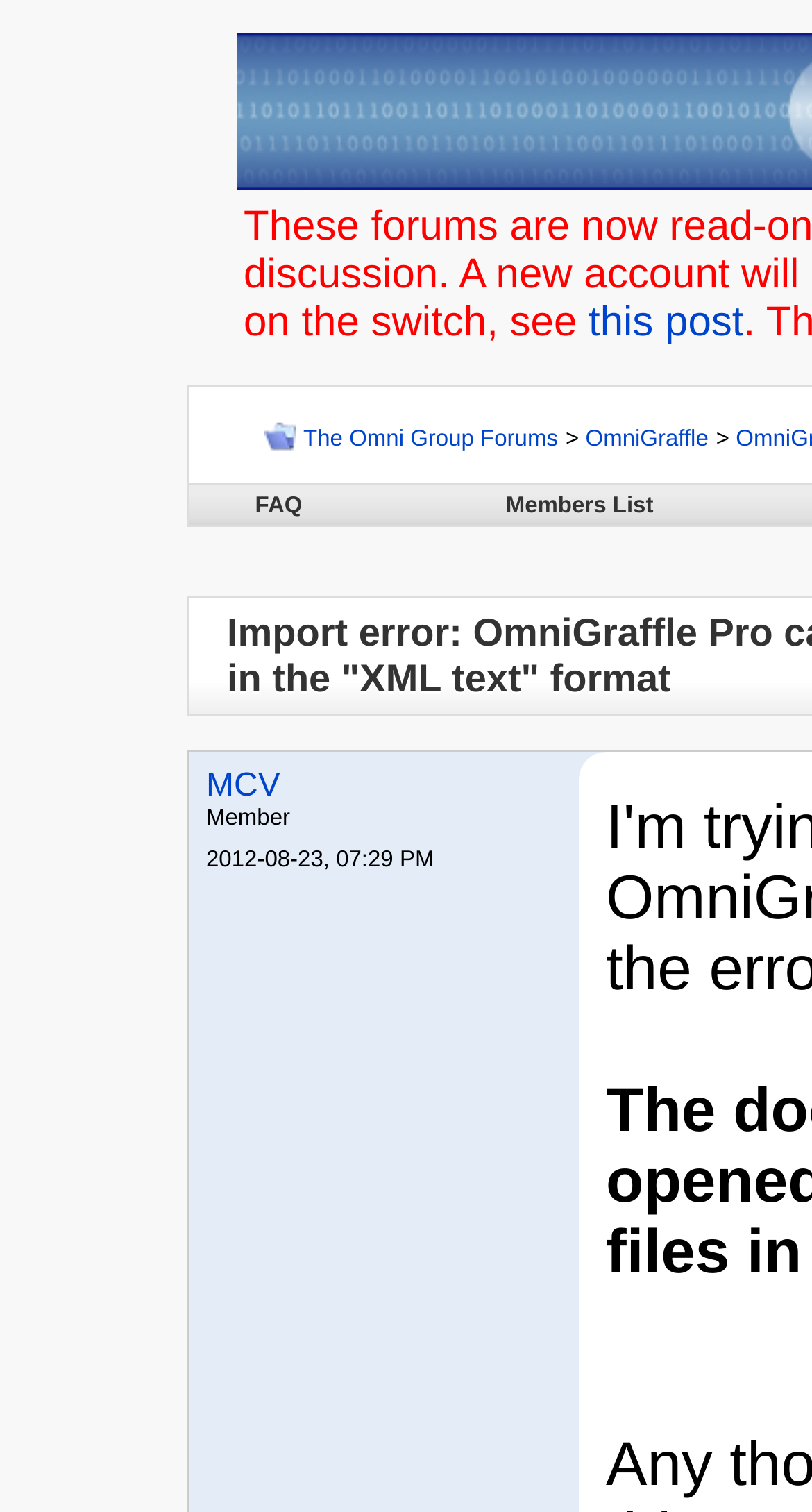What is the text of the second link in the first grid cell?
Please give a detailed answer to the question using the information shown in the image.

The second link in the first grid cell has the text 'FAQ' and is located at [0.314, 0.326, 0.372, 0.342].